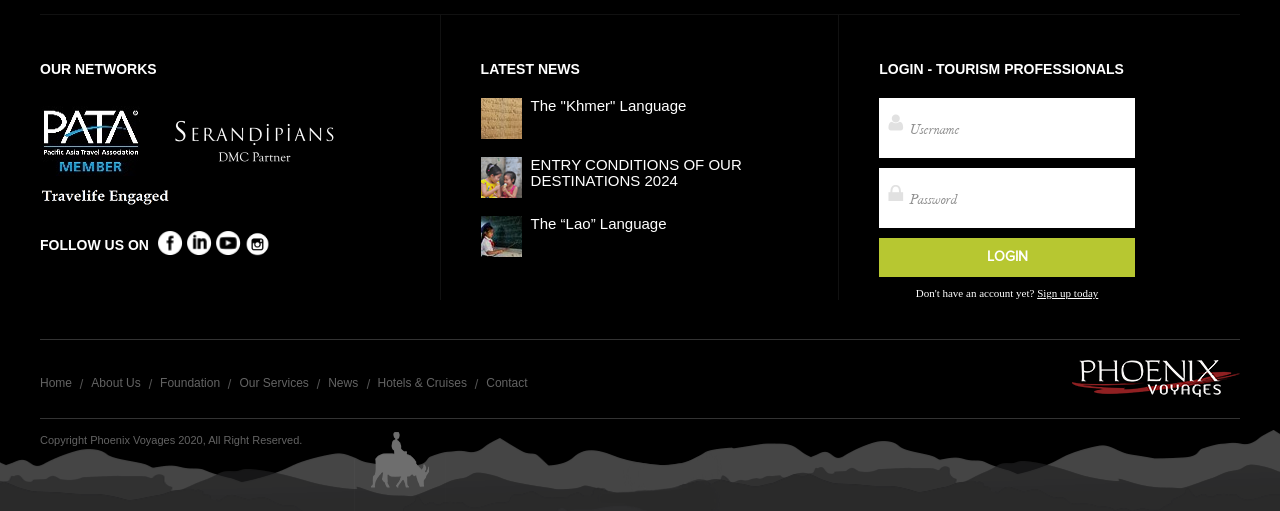Can you determine the bounding box coordinates of the area that needs to be clicked to fulfill the following instruction: "Read the latest news"?

[0.375, 0.12, 0.453, 0.151]